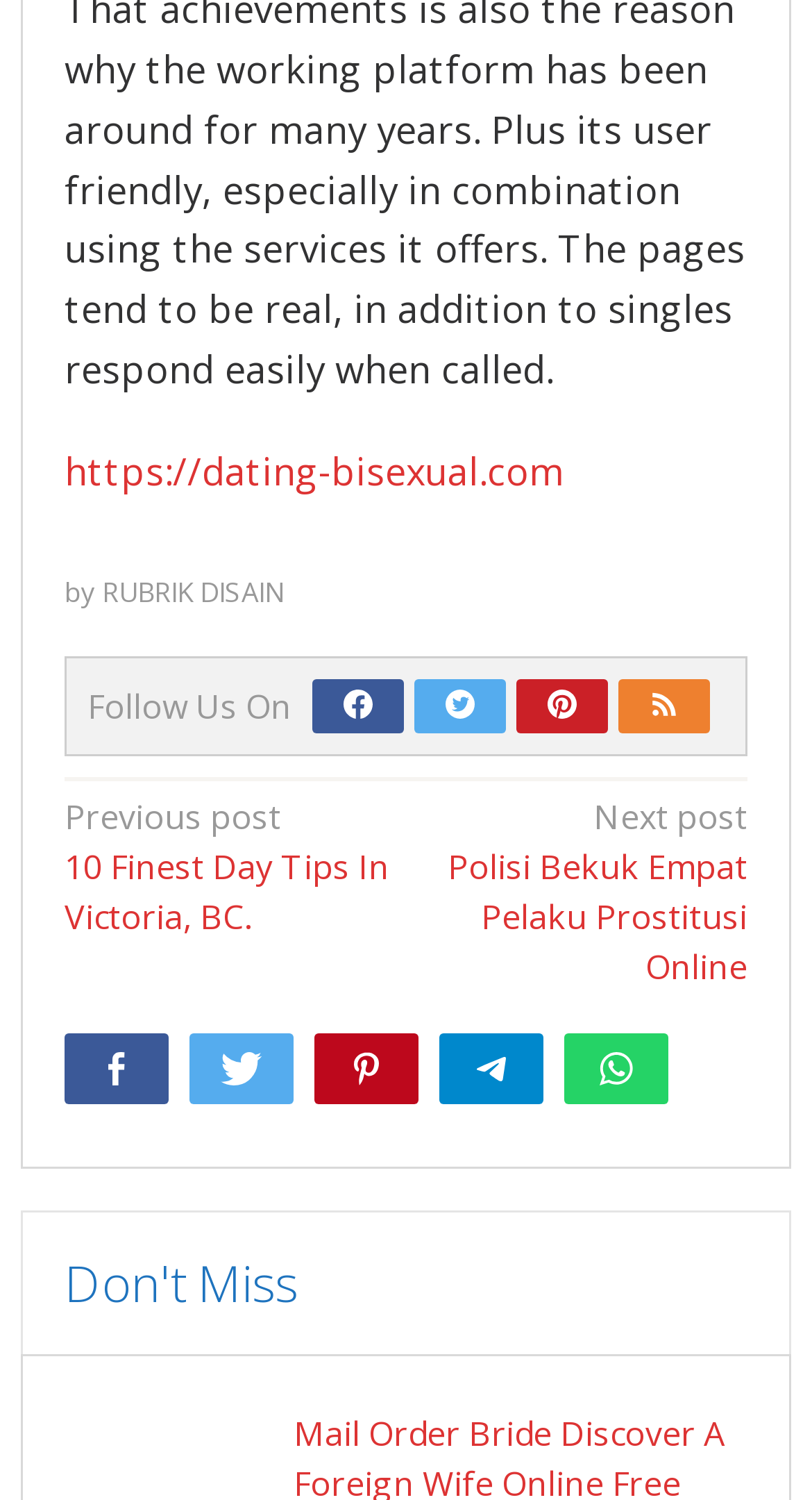Please identify the bounding box coordinates of the element that needs to be clicked to perform the following instruction: "Follow on Facebook".

[0.385, 0.453, 0.497, 0.489]